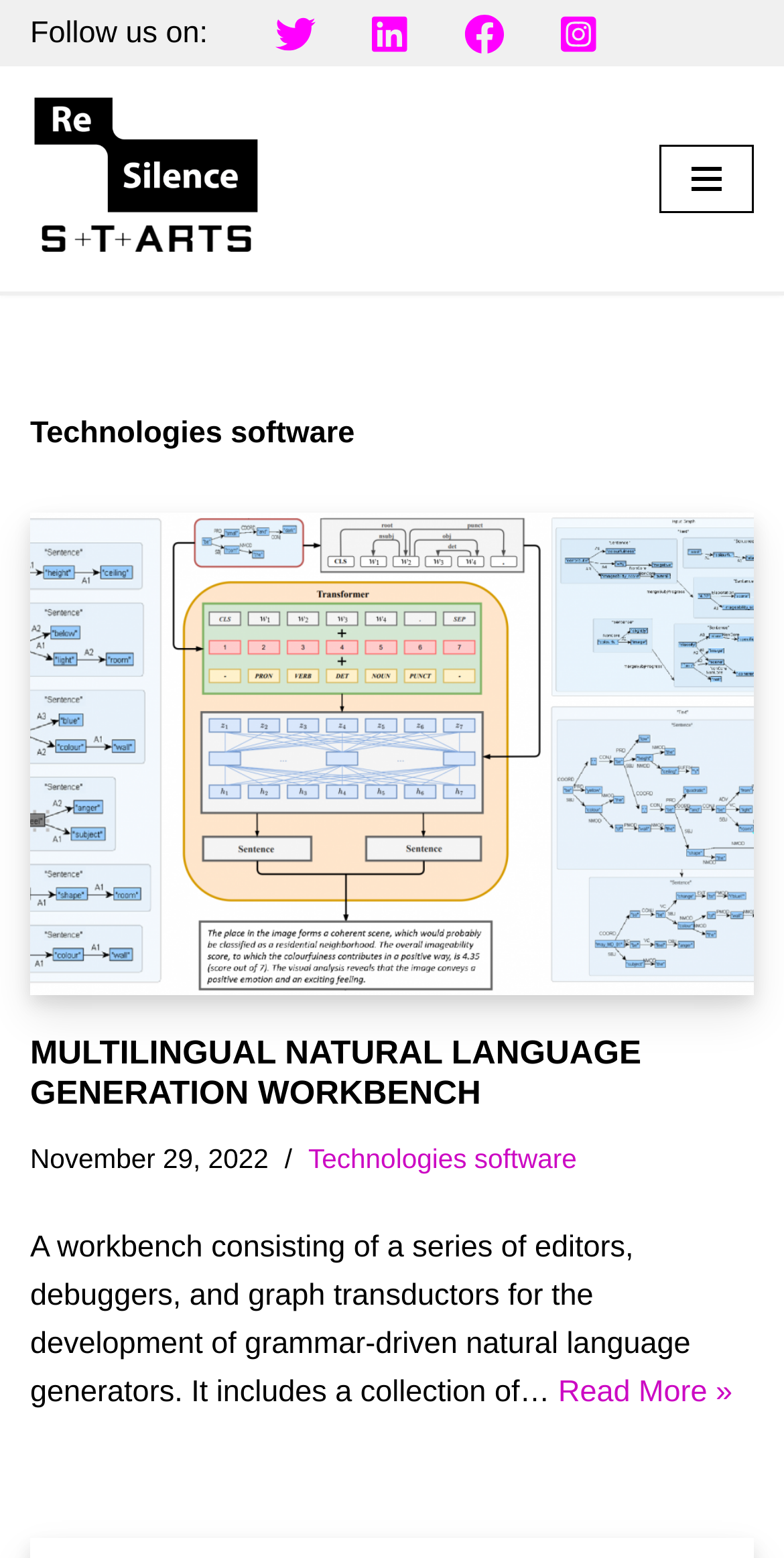Articulate a complete and detailed caption of the webpage elements.

The webpage is about the Resilence Project, specifically focusing on technologies software. At the top-left corner, there is a "Skip to content" link. Below it, there is a "Follow us on:" text, which is likely a social media link section. 

To the right of the "Follow us on:" text, there is a secondary menu with four links. Below the secondary menu, there is a "Resilence Project" link. 

On the top-right corner, there is a "Navigation Menu" button. When expanded, it reveals a heading that says "Technologies software". 

Below the "Technologies software" heading, there is an article section that takes up most of the page. The article section contains a link to "Multilingual Natural Language Generation Workbench", which is a project description. 

Below the project link, there is a heading that says "MULTILINGUAL NATURAL LANGUAGE GENERATION WORKBENCH" in all capital letters. This heading is followed by another link to the same project, and a time stamp that says "November 29, 2022". 

Next to the time stamp, there is a link to "Technologies software". Below the time stamp, there is a paragraph of text that describes the Multilingual Natural Language Generation Workbench project. The project is a workbench consisting of editors, debuggers, and graph transductors for developing grammar-driven natural language generators. 

Finally, there is a "Read More" link at the bottom of the article section, which likely leads to a more detailed description of the project.